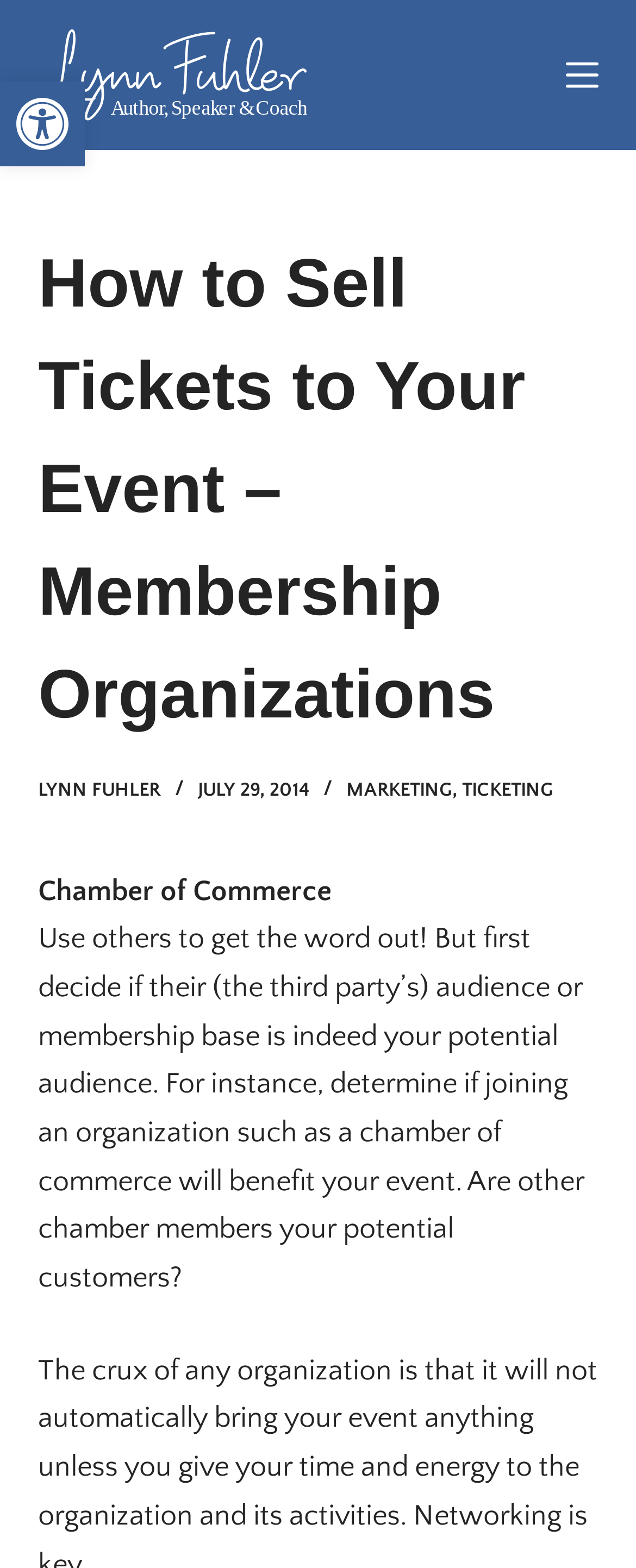Consider the image and give a detailed and elaborate answer to the question: 
What is the author's name?

The author's name is mentioned in the link element with the text 'Lynn Fuhler' and also in the image element with the same text, which is located at the top of the webpage.